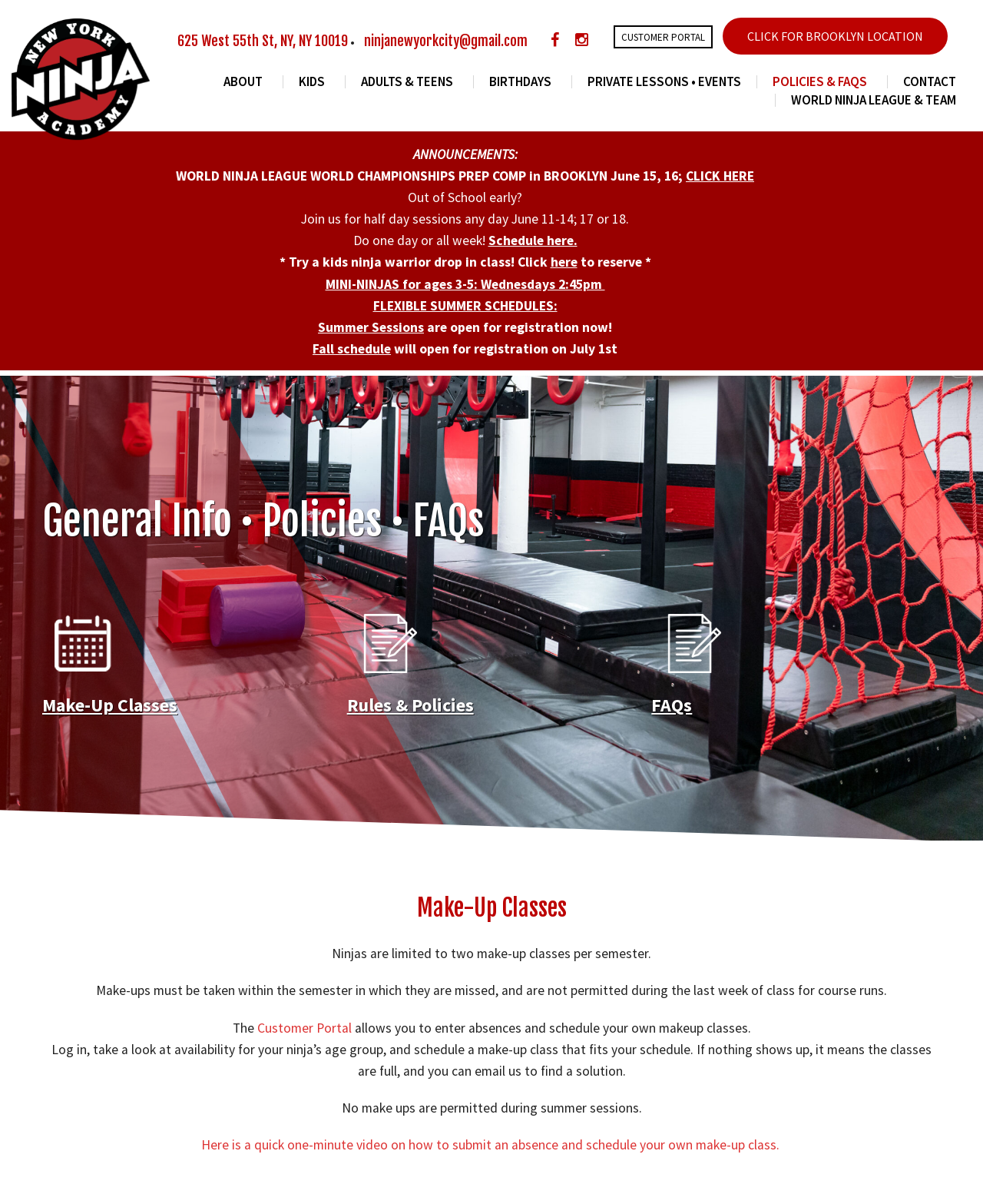Extract the bounding box coordinates of the UI element described: "What We Do". Provide the coordinates in the format [left, top, right, bottom] with values ranging from 0 to 1.

None